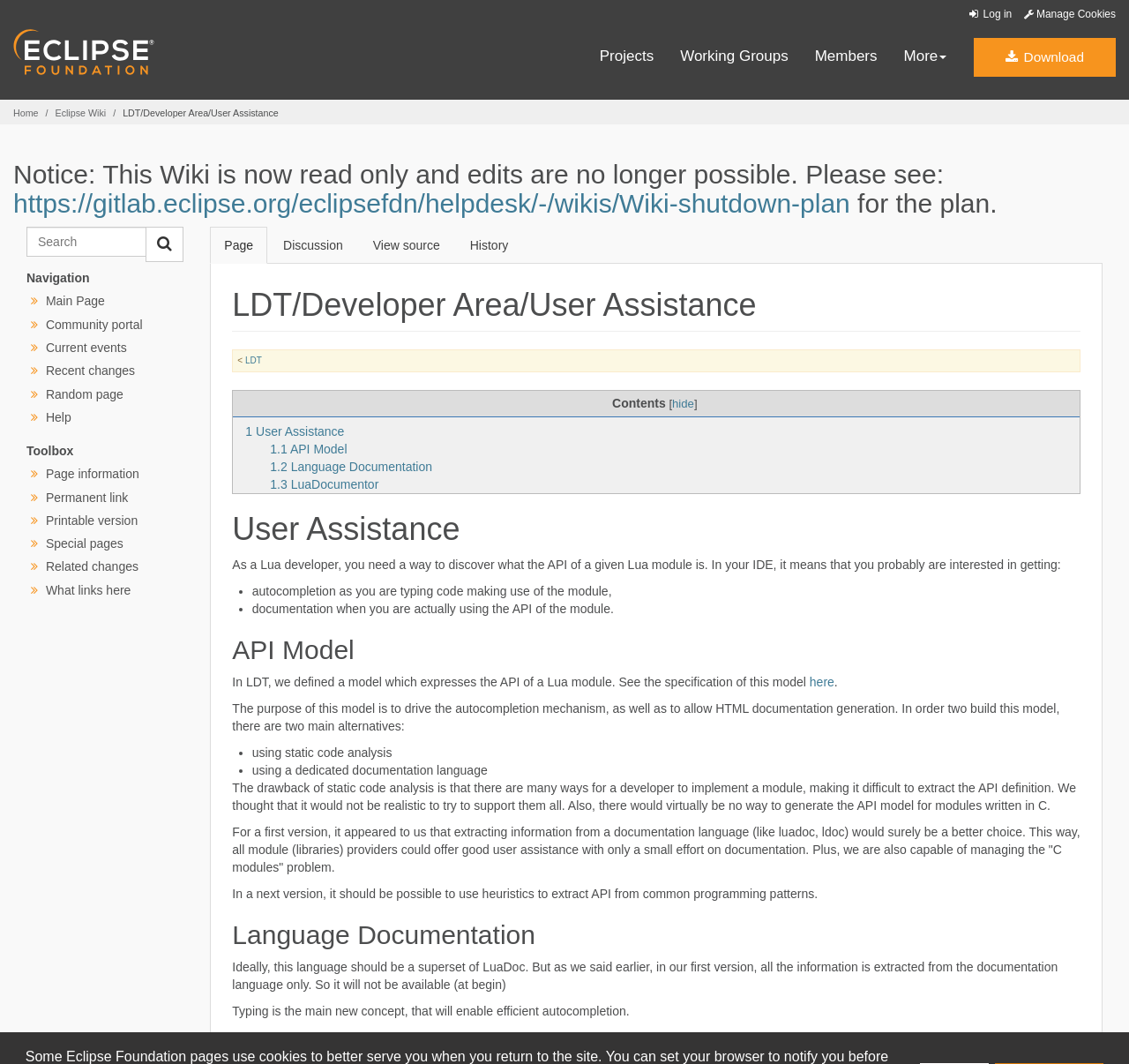Identify the bounding box for the UI element described as: "name="email" placeholder="Subscribe to our newsletter"". Ensure the coordinates are four float numbers between 0 and 1, formatted as [left, top, right, bottom].

None